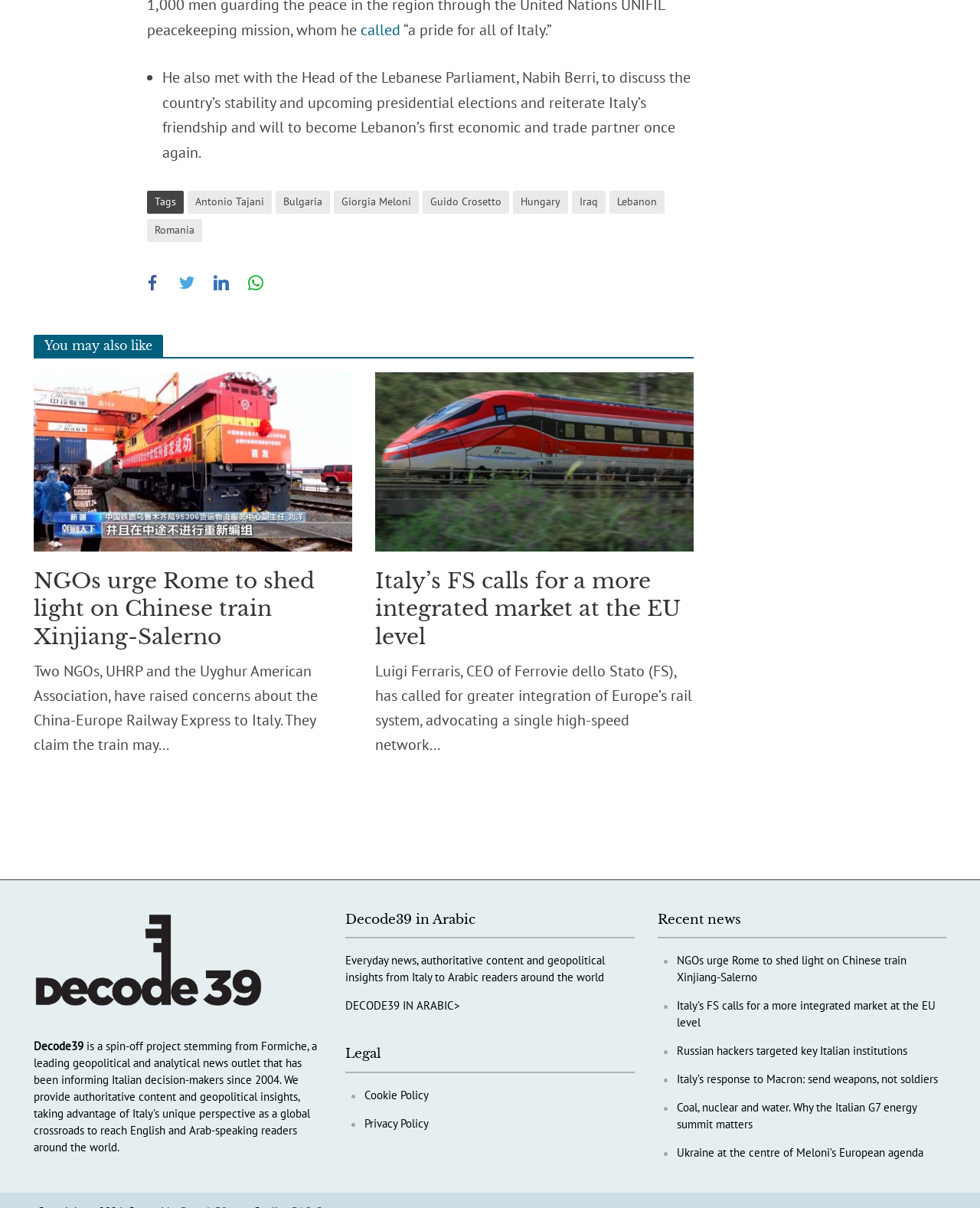Identify the bounding box of the HTML element described as: "EDN Magazine".

None